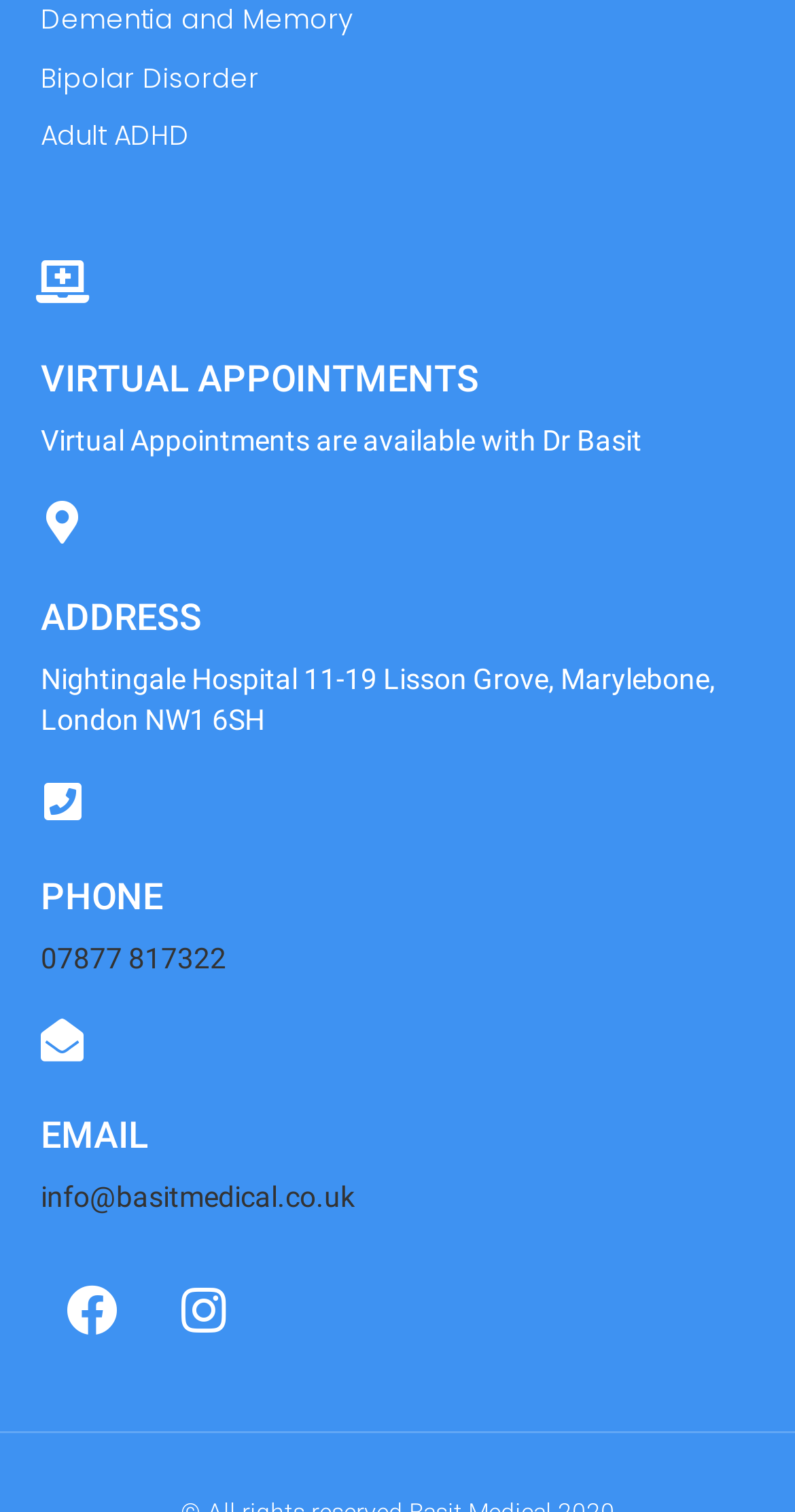From the webpage screenshot, identify the region described by 07877 817322. Provide the bounding box coordinates as (top-left x, top-left y, bottom-right x, bottom-right y), with each value being a floating point number between 0 and 1.

[0.051, 0.623, 0.285, 0.644]